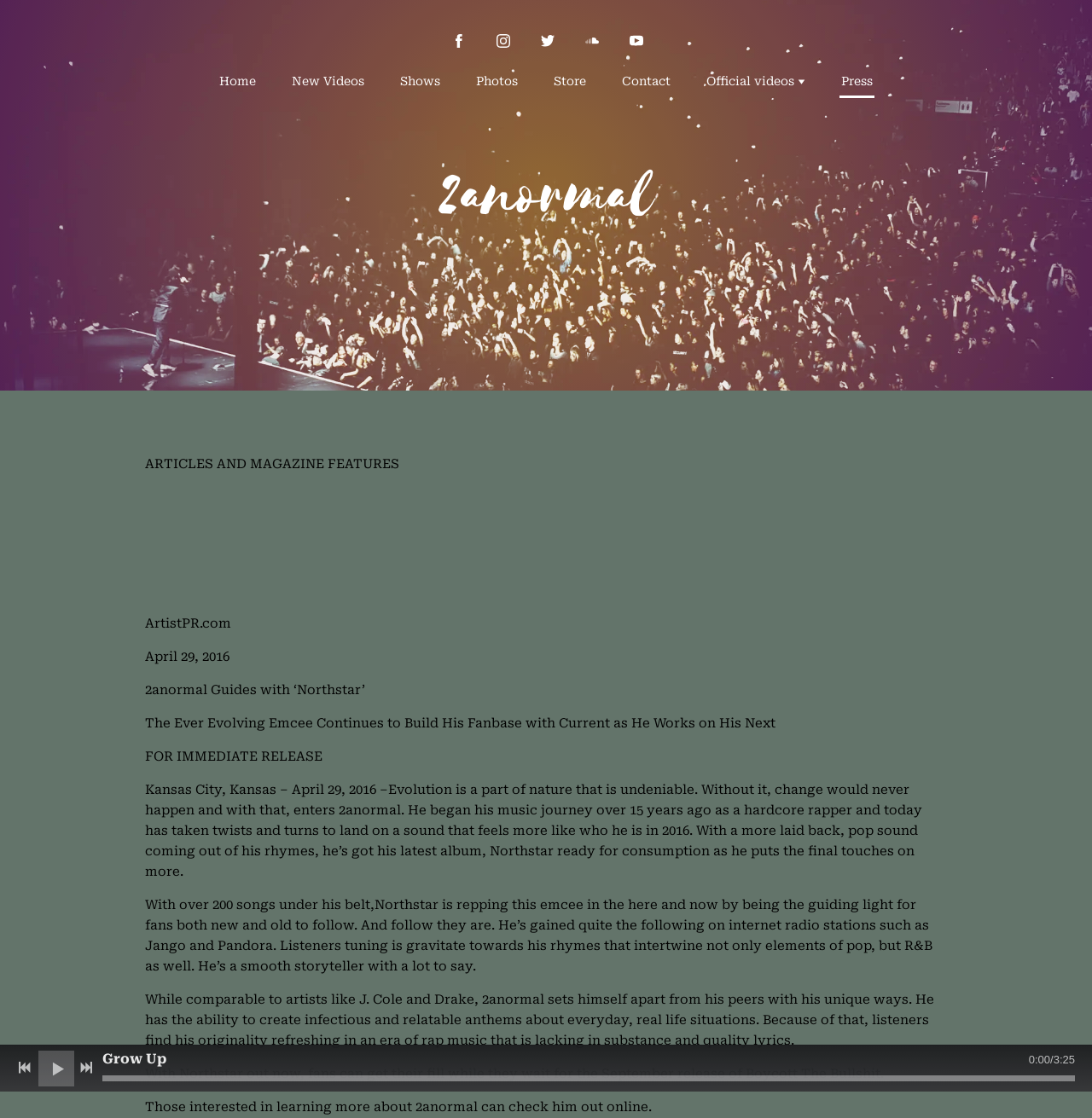Find and specify the bounding box coordinates that correspond to the clickable region for the instruction: "Learn more about 2anormal".

[0.133, 0.983, 0.6, 0.997]